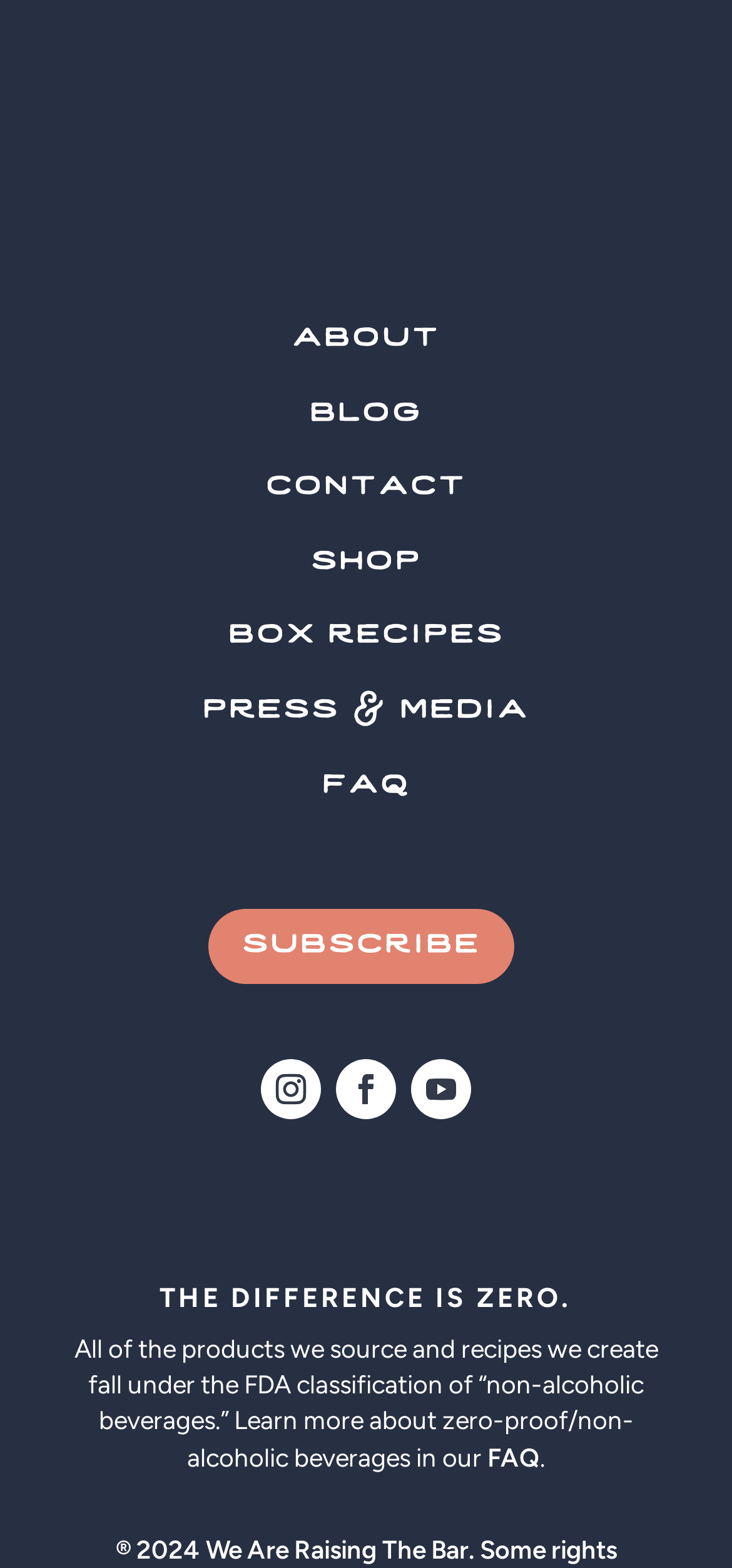What is the last link in the top navigation menu? Examine the screenshot and reply using just one word or a brief phrase.

press & media